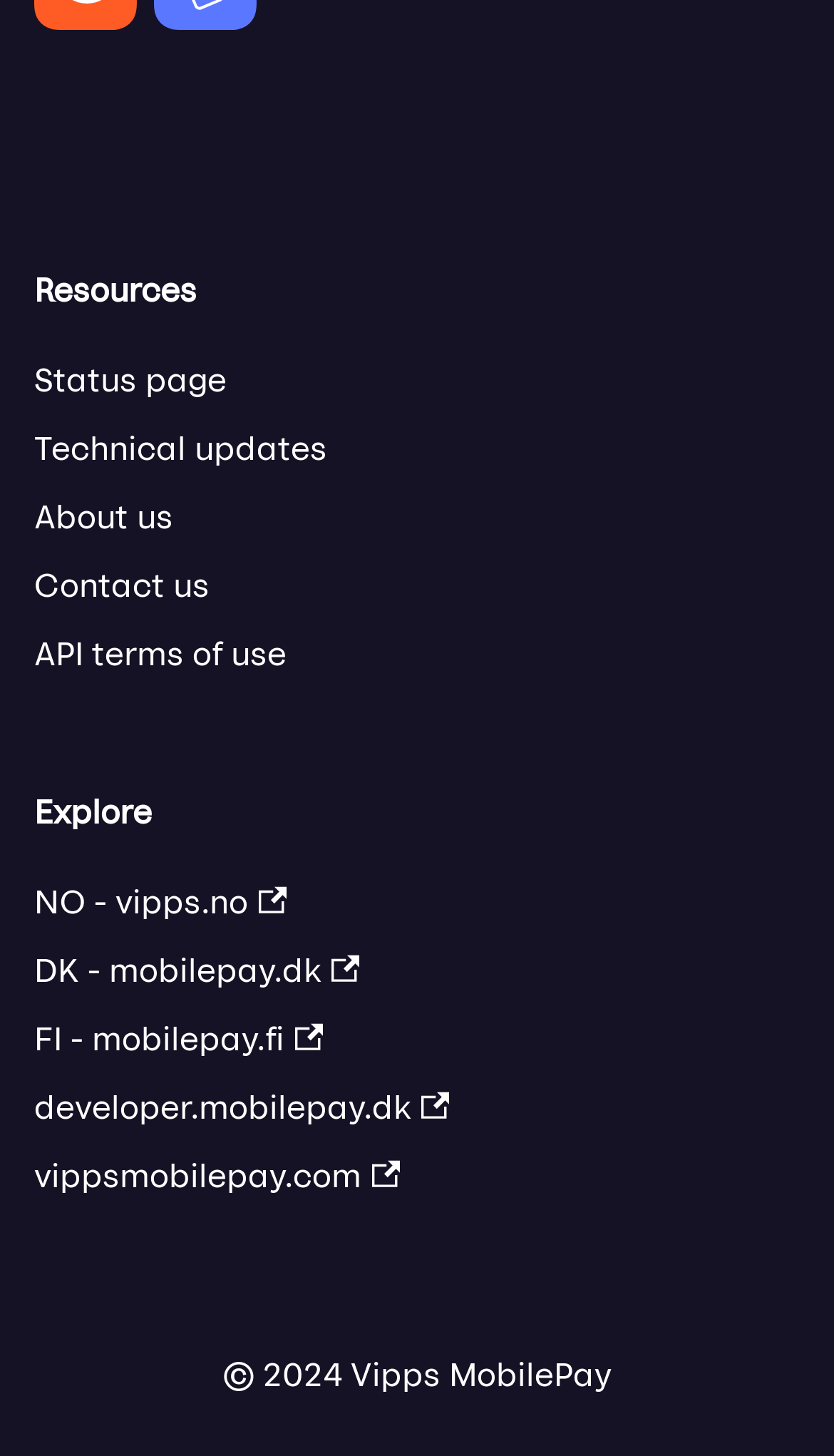What is the first link in the top menu?
Provide a one-word or short-phrase answer based on the image.

Status page